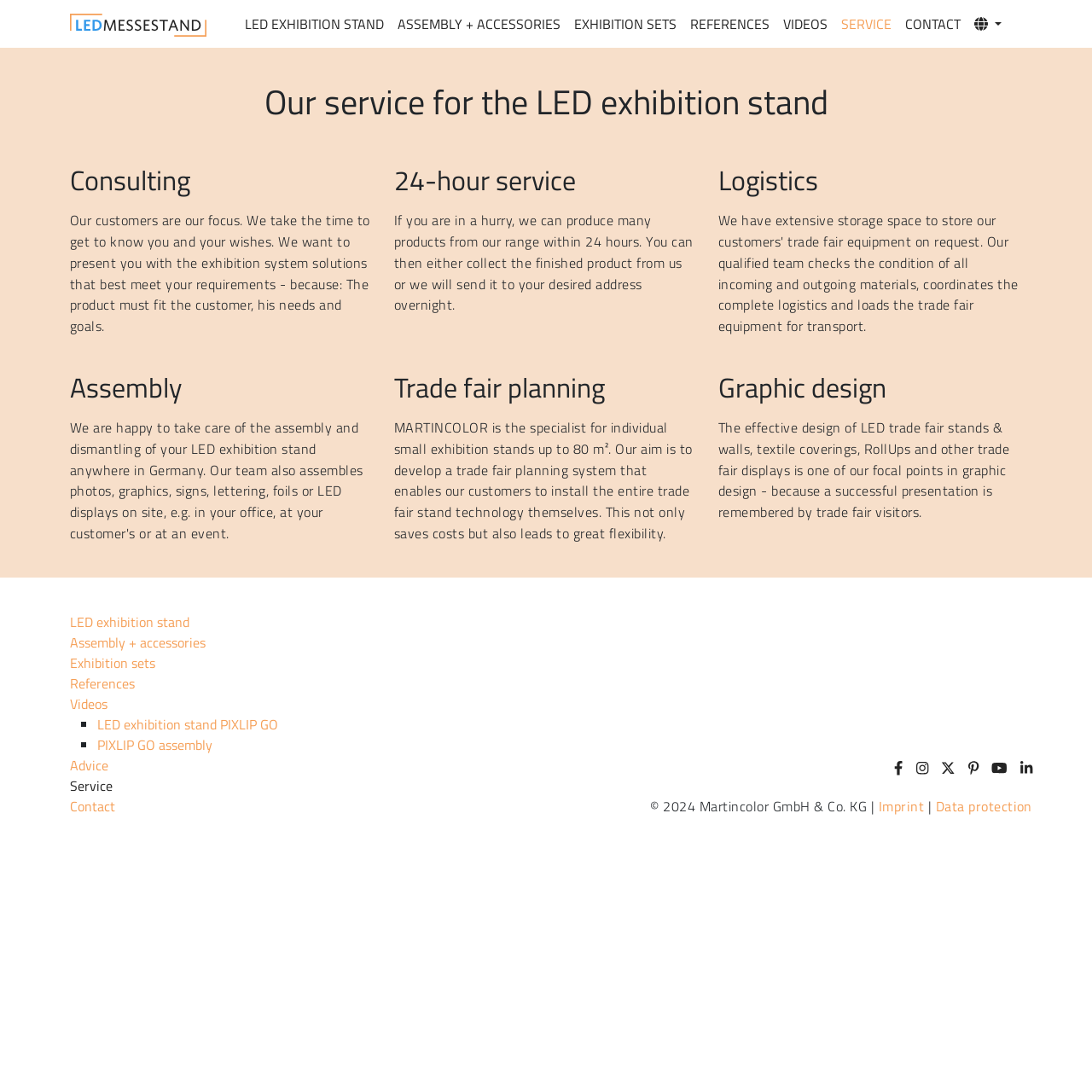What is the purpose of the company's trade fair planning system?
Answer the question with a single word or phrase, referring to the image.

Cost savings and flexibility